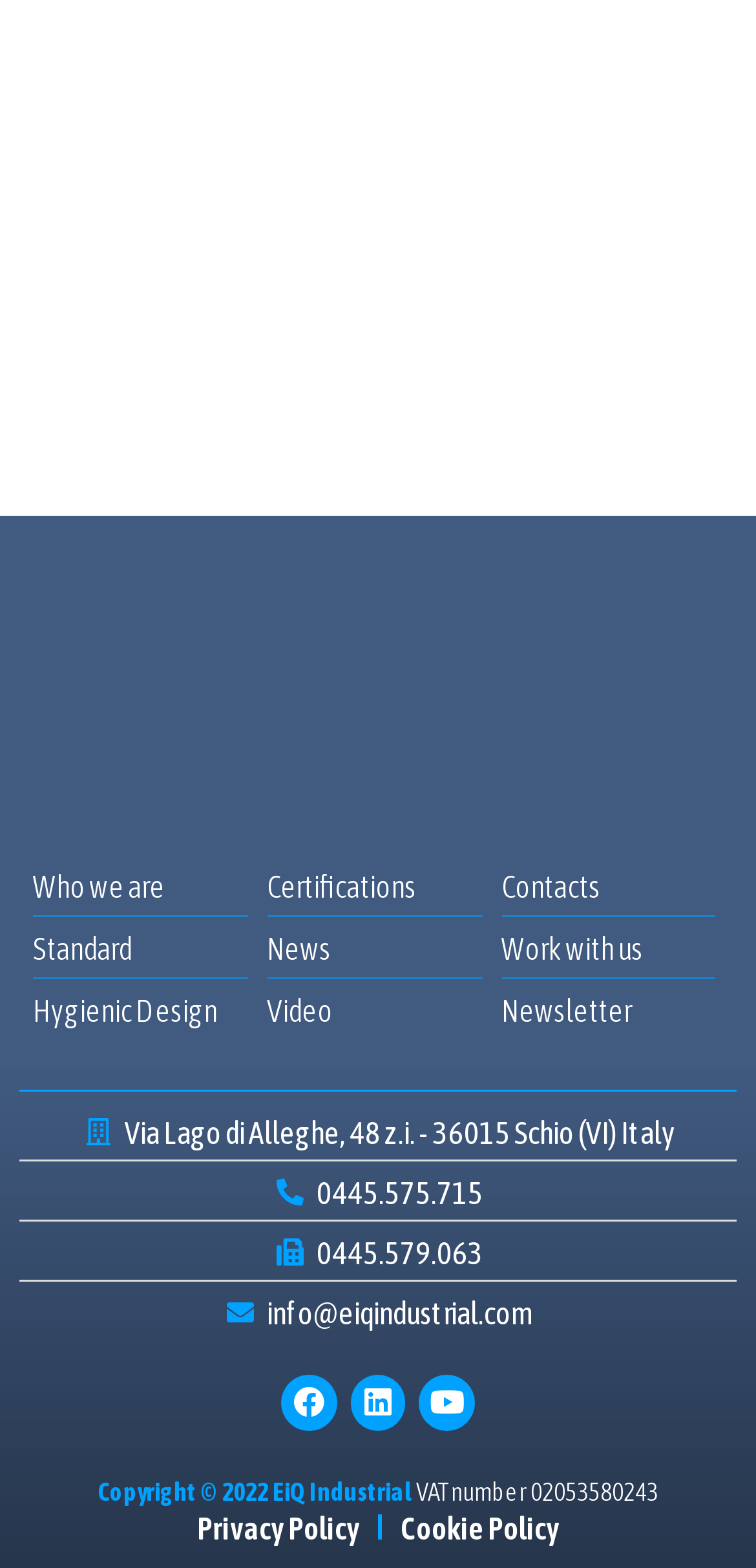Please specify the bounding box coordinates of the clickable section necessary to execute the following command: "Visit the 'Hygienic Design' page".

[0.044, 0.629, 0.328, 0.659]